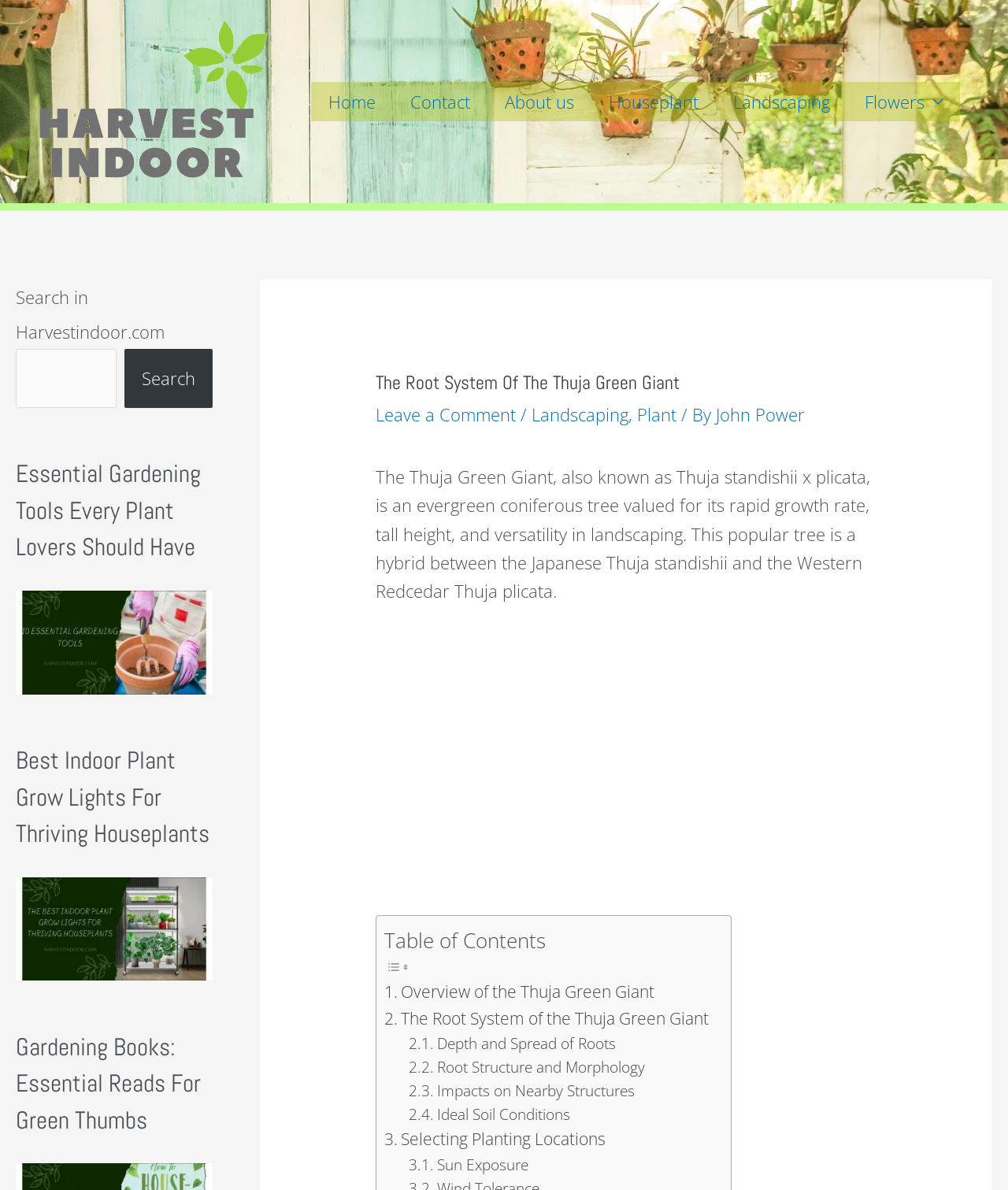Can you specify the bounding box coordinates for the region that should be clicked to fulfill this instruction: "Read about 'Essential Gardening Tools Every Plant Lovers Should Have'".

[0.016, 0.383, 0.211, 0.476]